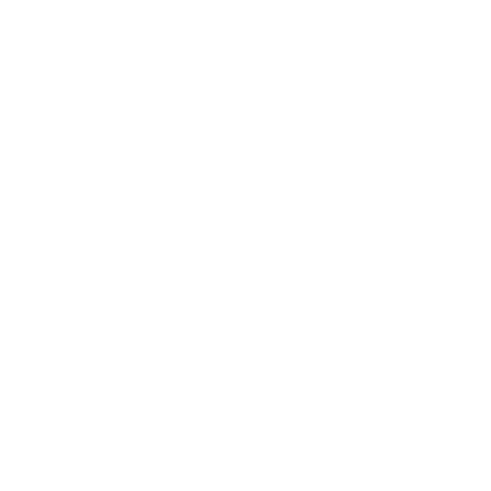What type of enthusiasts may be interested in this tankard?
Provide a detailed and extensive answer to the question.

The caption suggests that the tankard's aesthetic details and quality give it a sense of luxury and collectibility, making it appealing to art enthusiasts and collectors alike.